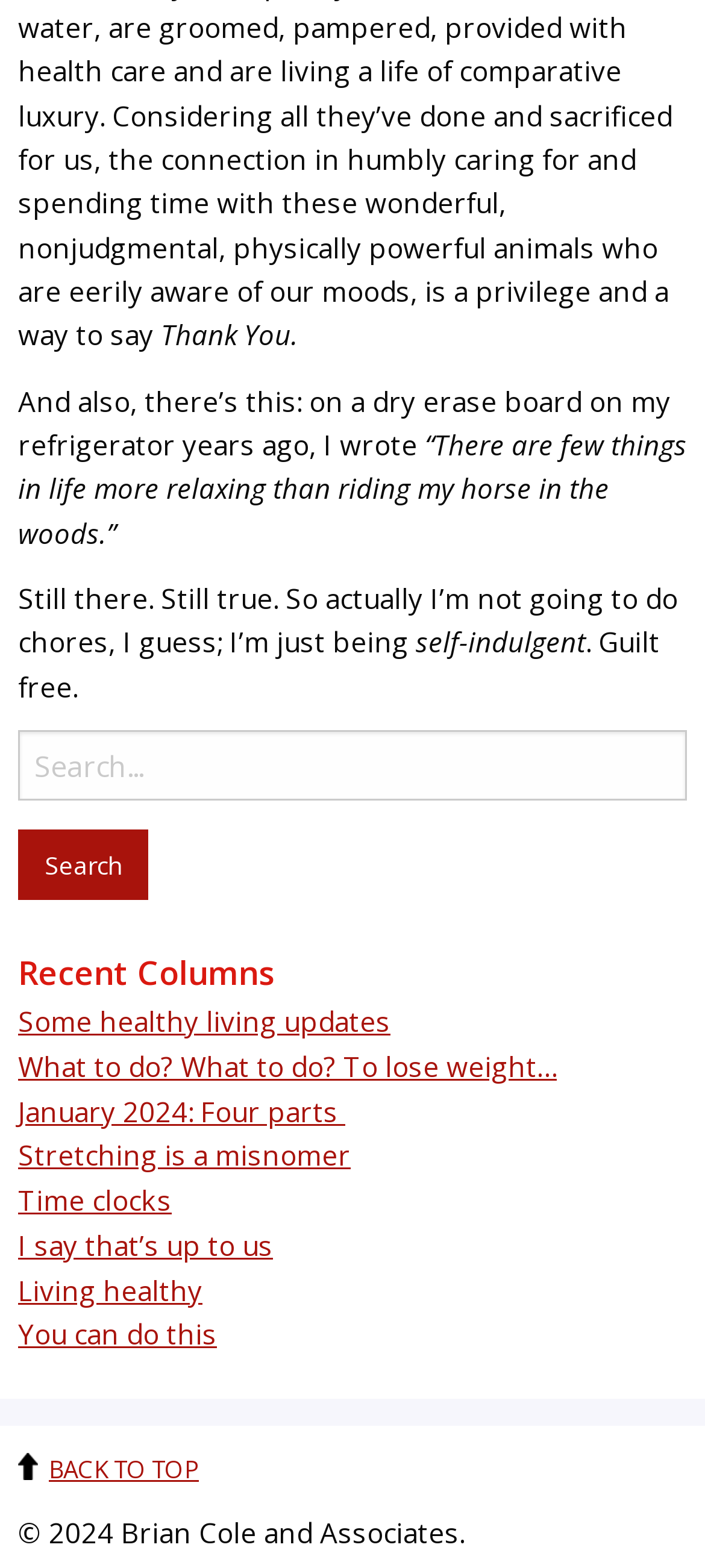What is the text above the search box?
Your answer should be a single word or phrase derived from the screenshot.

Search for: